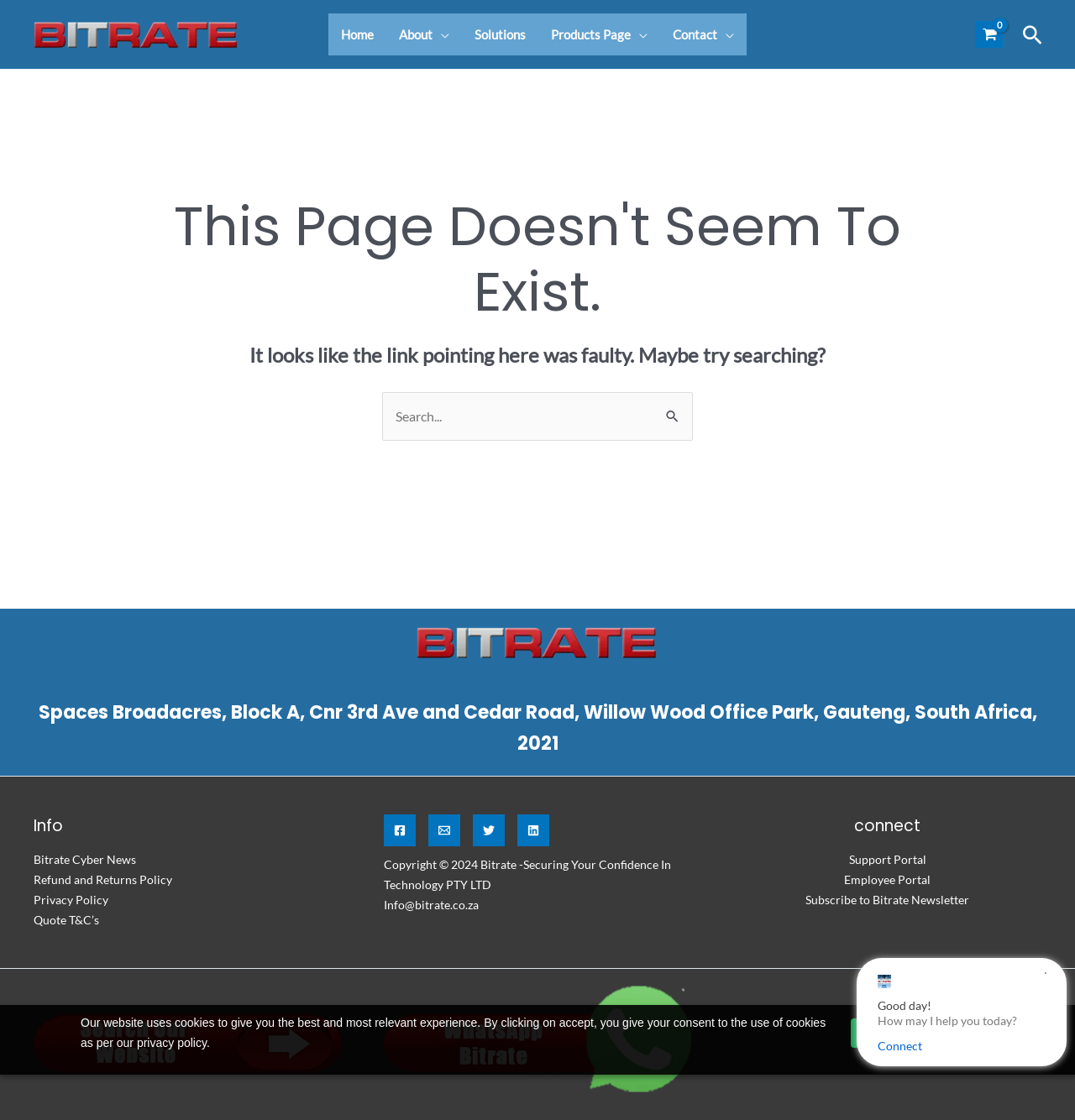What is the search placeholder text?
Using the picture, provide a one-word or short phrase answer.

Search for: